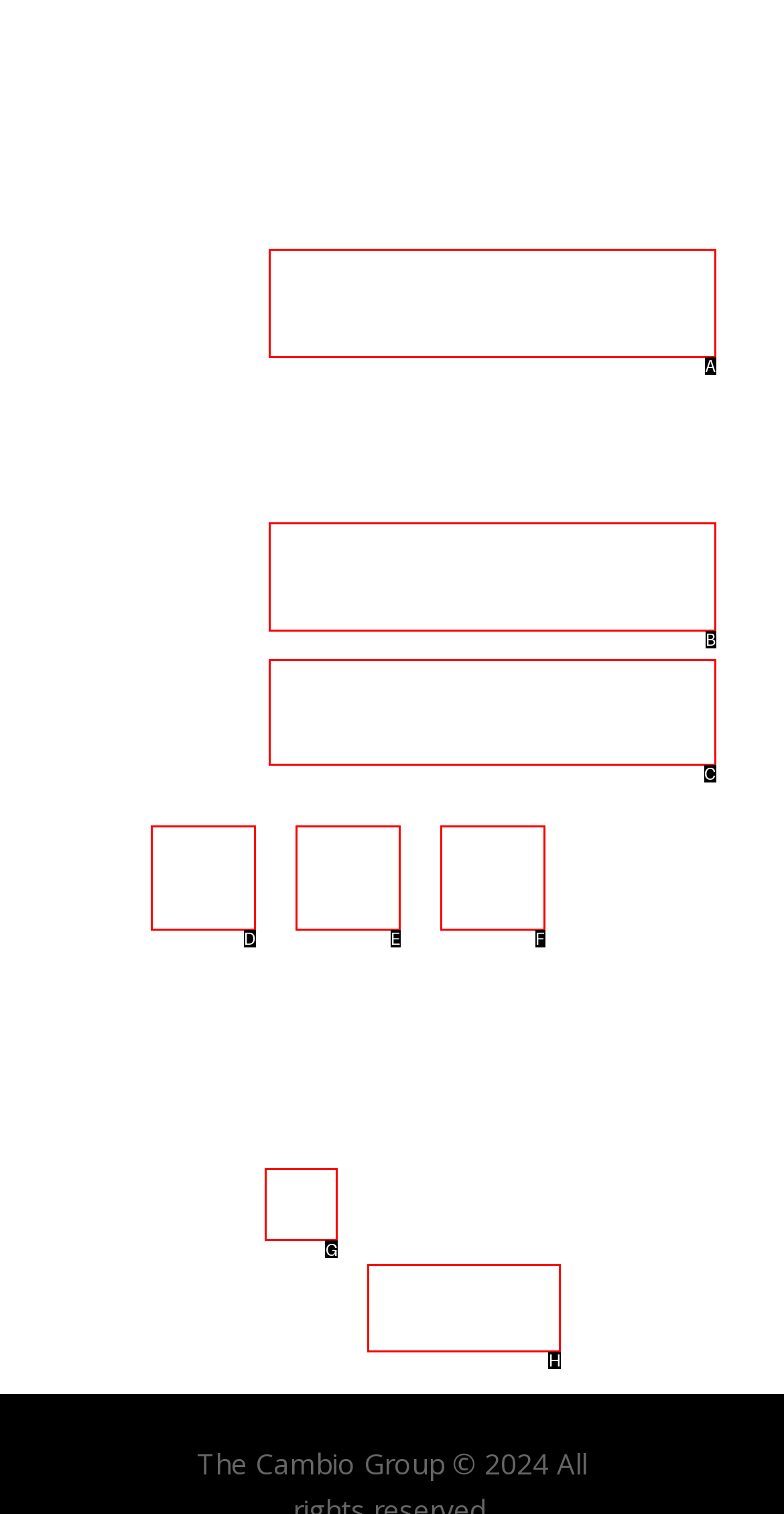Select the letter associated with the UI element you need to click to perform the following action: Call (855) 226-2464
Reply with the correct letter from the options provided.

H